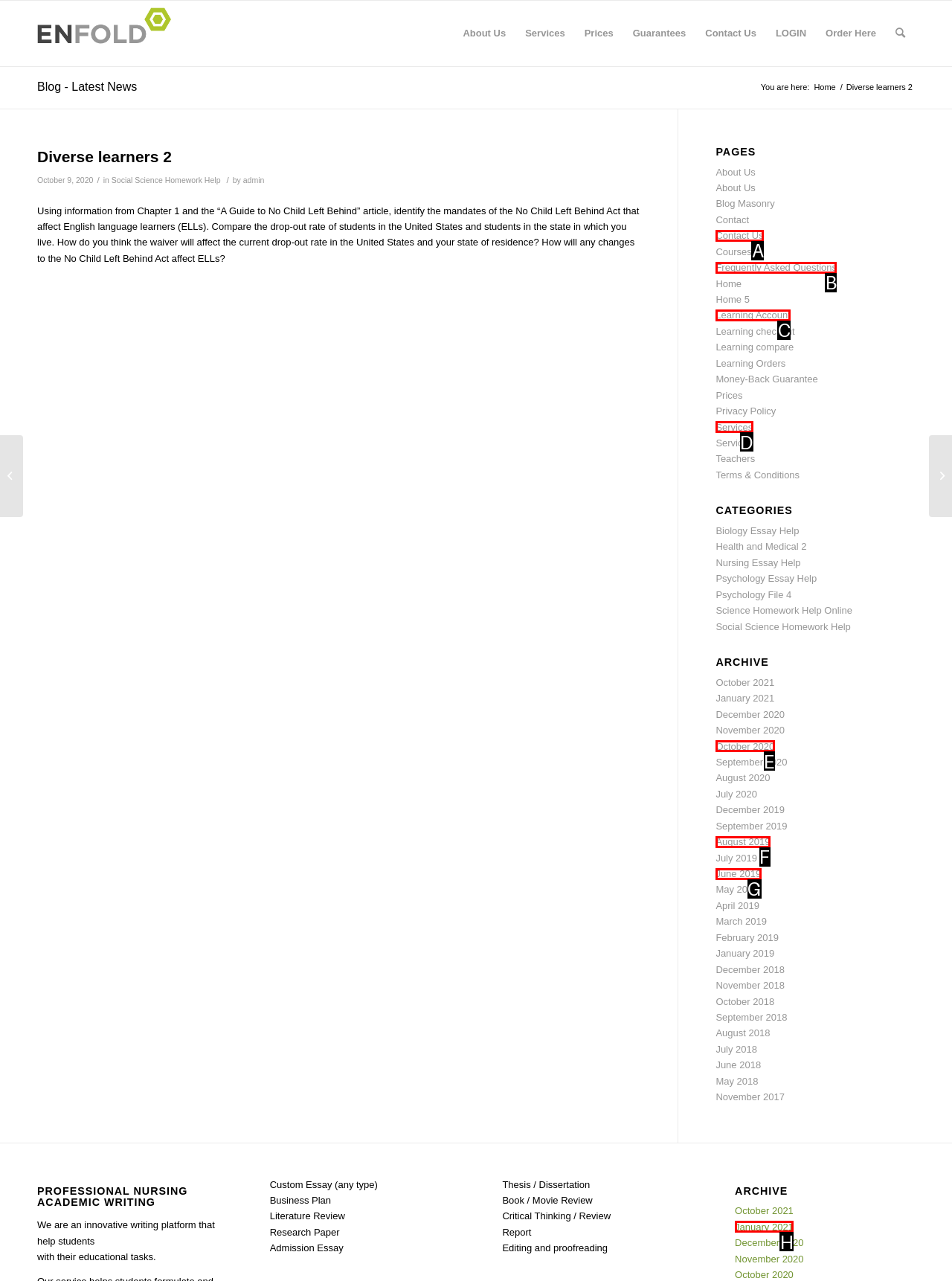Select the letter that corresponds to the UI element described as: Services
Answer by providing the letter from the given choices.

D